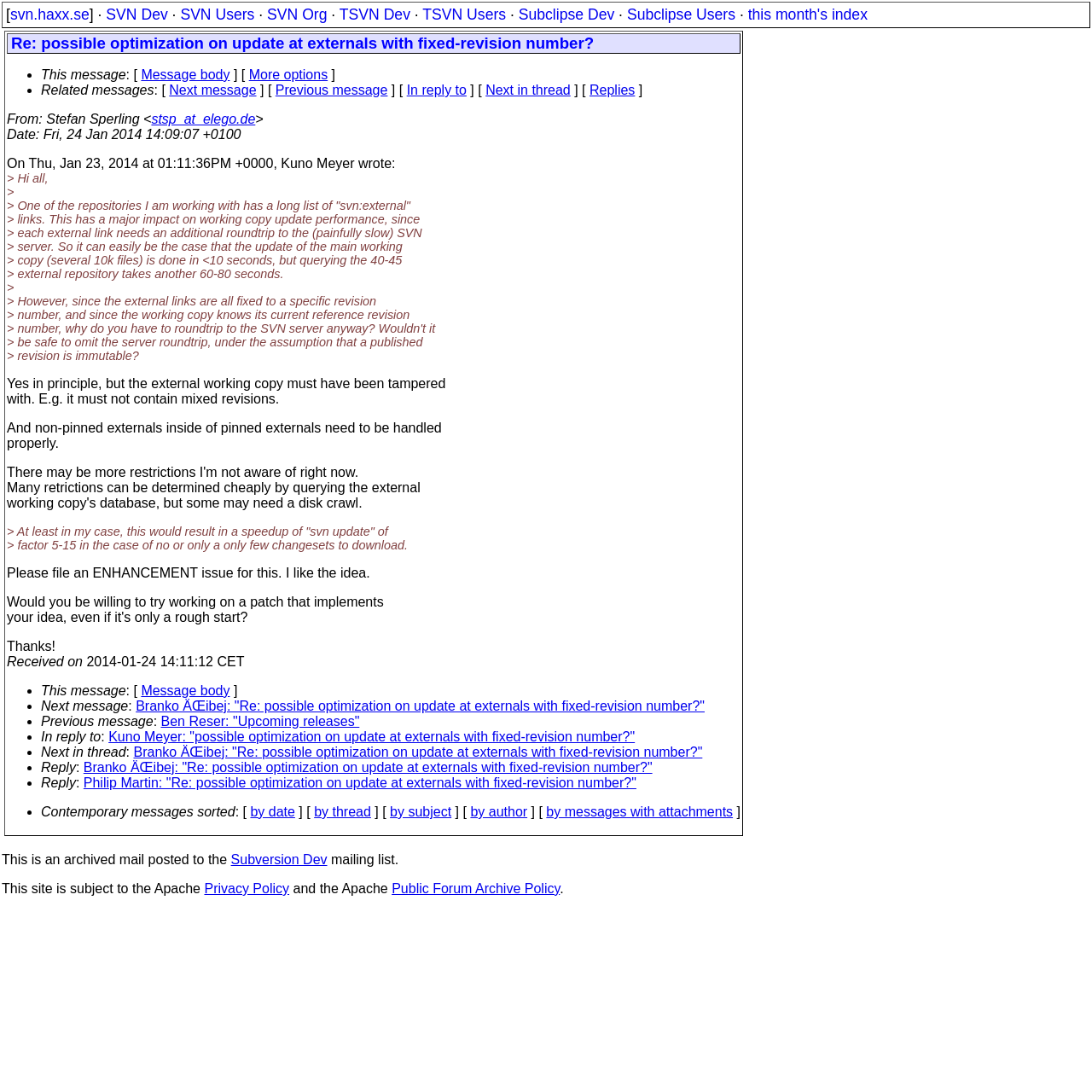Identify the bounding box coordinates for the element you need to click to achieve the following task: "View this month's index". Provide the bounding box coordinates as four float numbers between 0 and 1, in the form [left, top, right, bottom].

[0.685, 0.005, 0.795, 0.021]